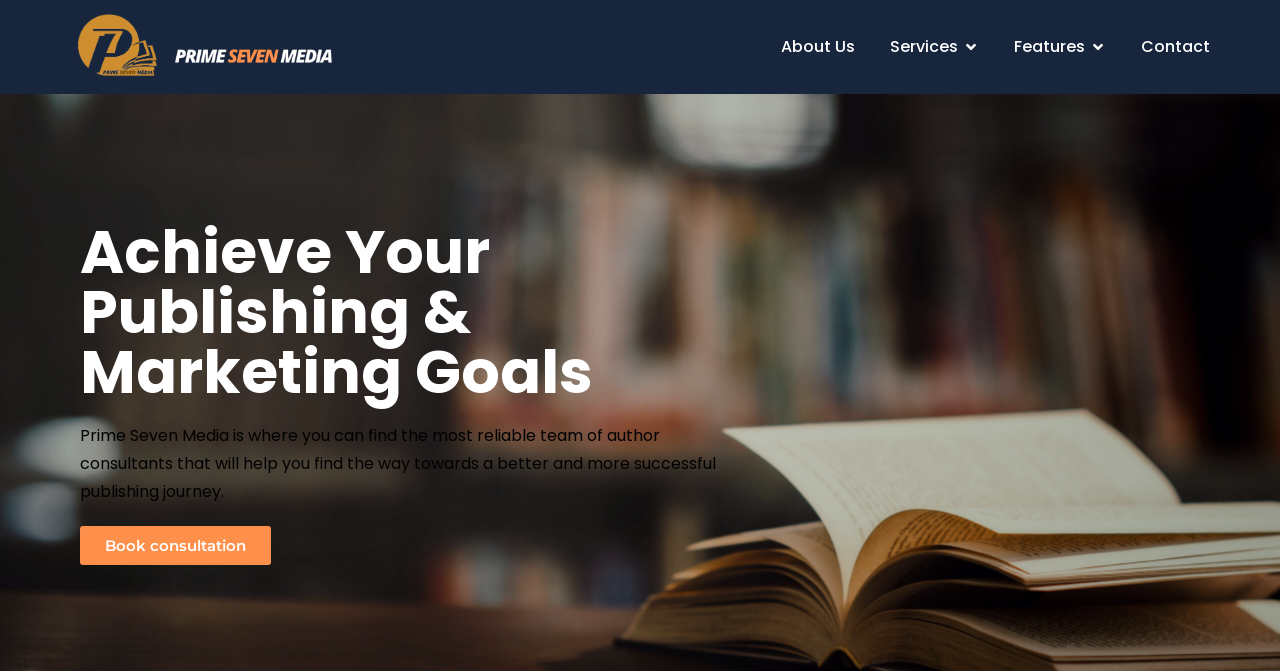How many menu items are available?
Based on the image, give a one-word or short phrase answer.

5